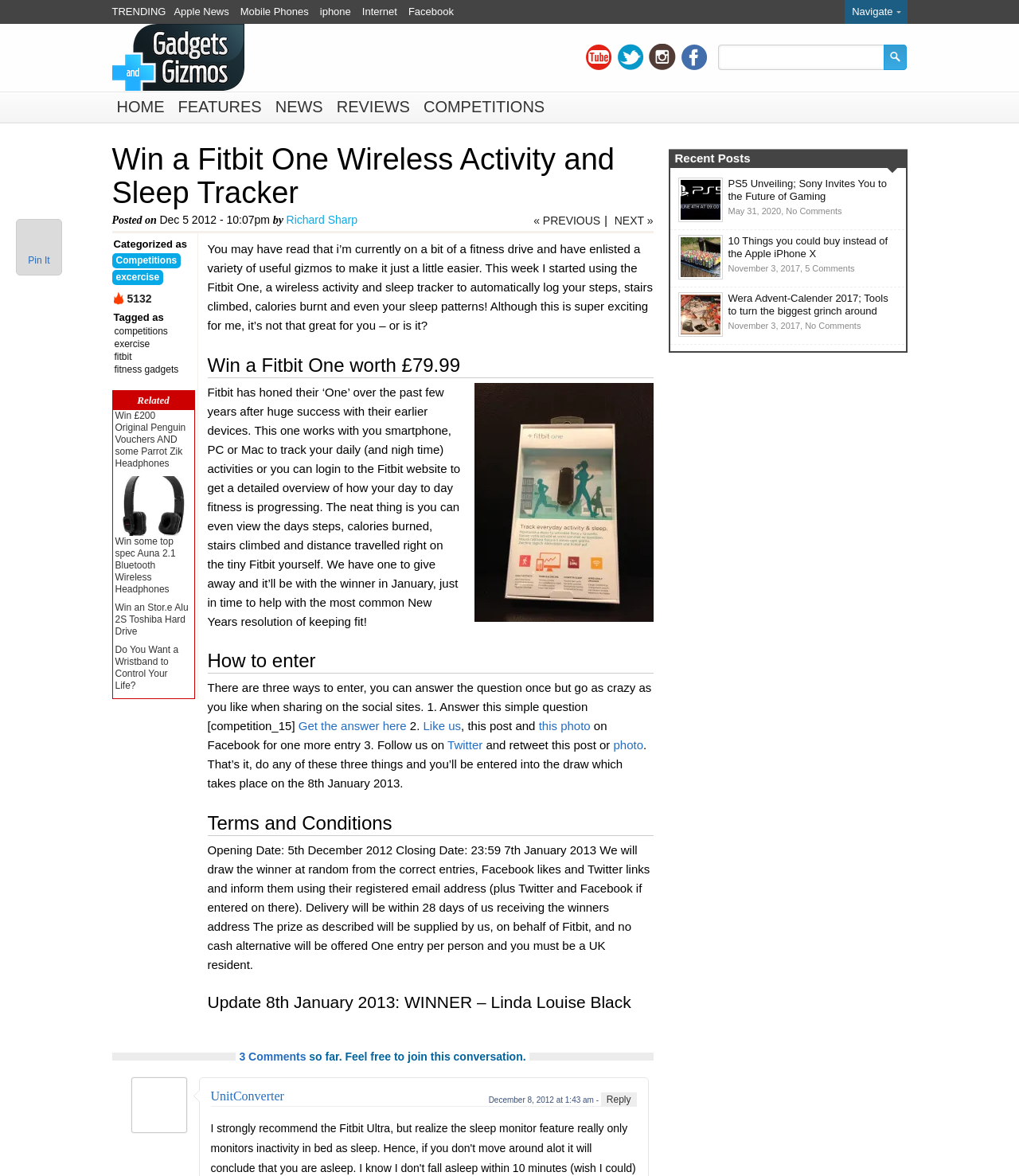Please study the image and answer the question comprehensively:
What is the prize for the competition?

The article states that the prize is a Fitbit One wireless activity and sleep tracker, worth £79.99, which will be given away to the winner in January.